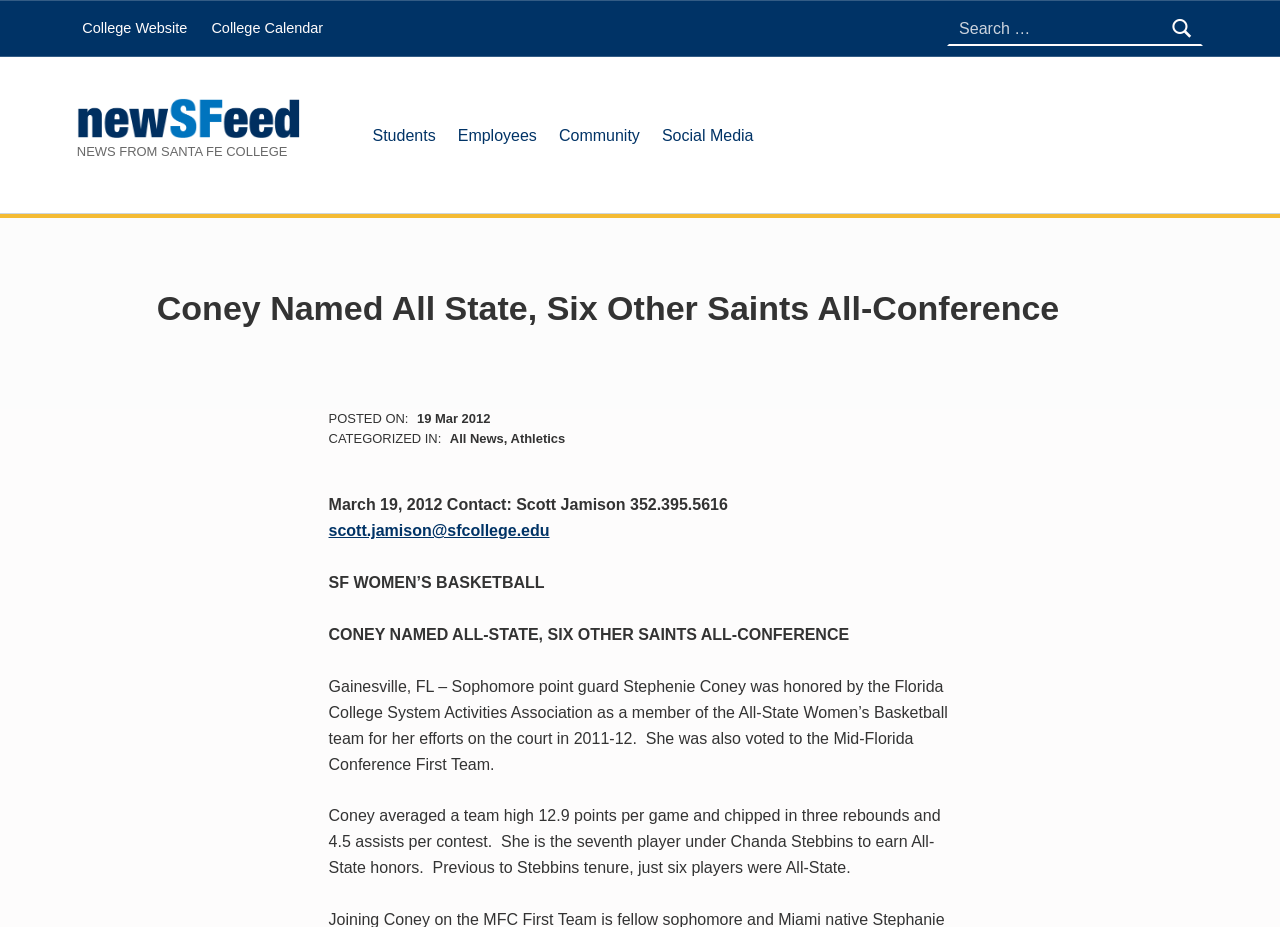Answer the question in one word or a short phrase:
What is the position of Stephenie Coney?

point guard